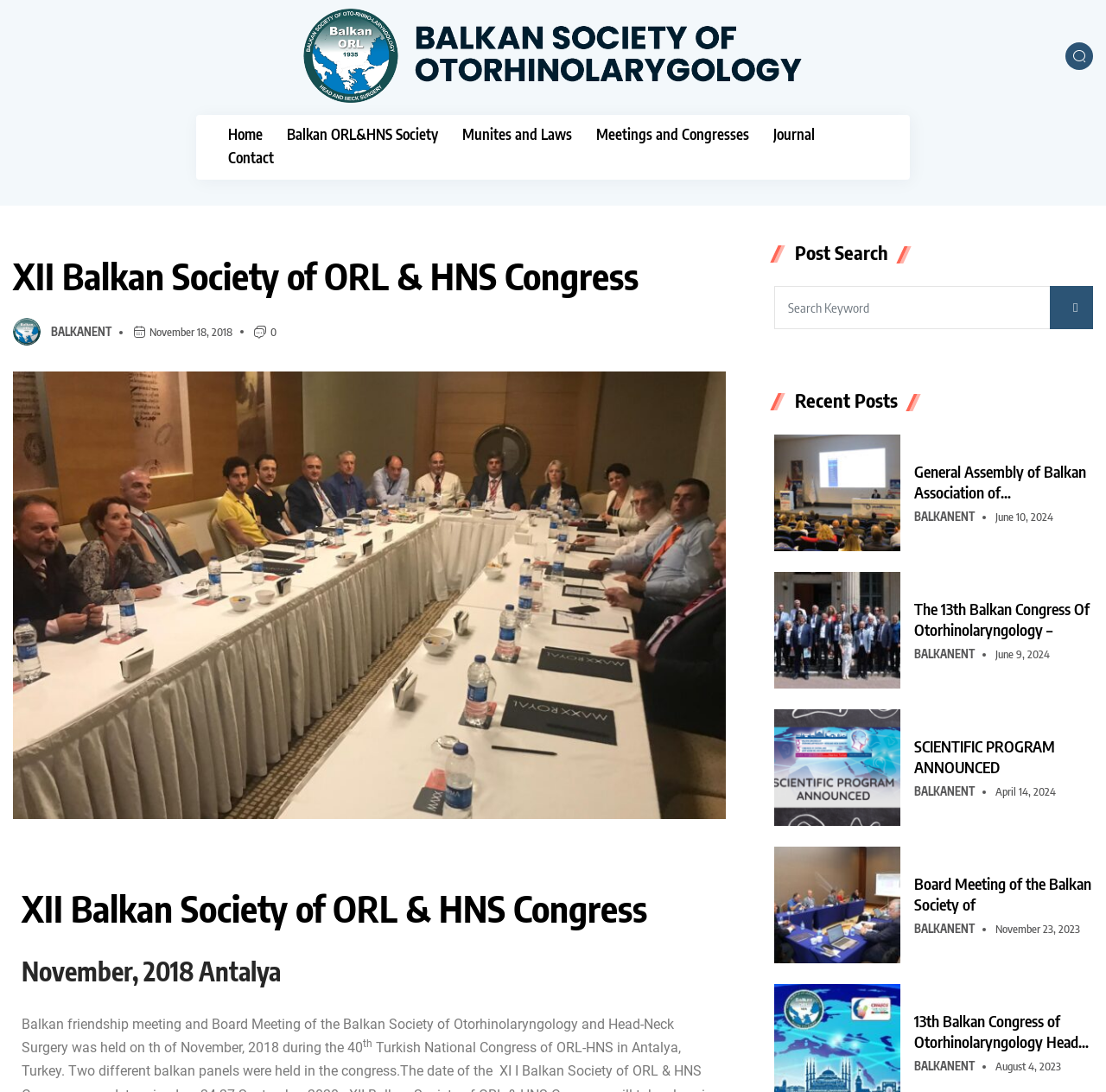Highlight the bounding box coordinates of the element you need to click to perform the following instruction: "Read the General Assembly of Balkan Association of Otolaryngology post."

[0.827, 0.423, 0.988, 0.461]